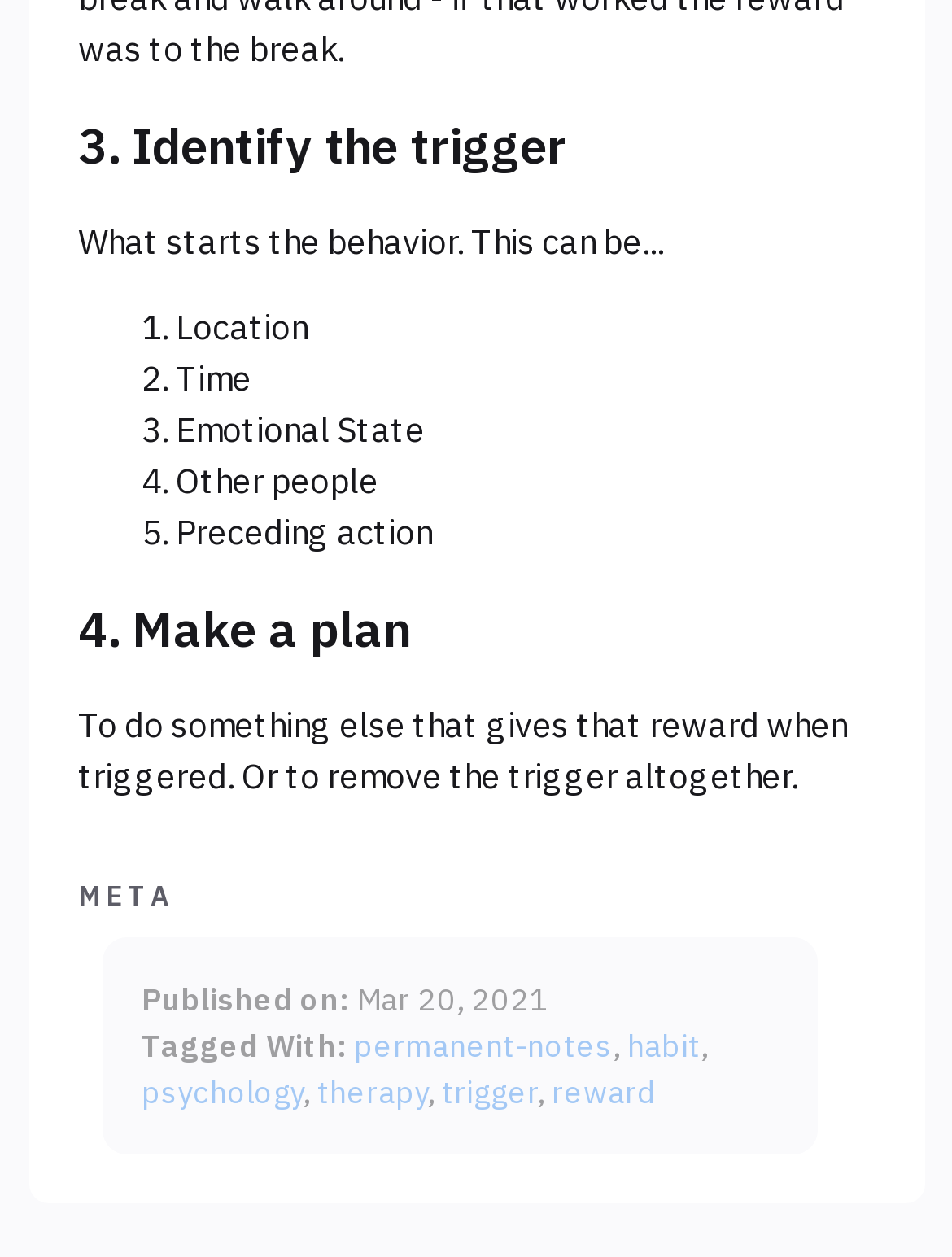How many options are listed under 'Identify the trigger'?
Please answer the question with as much detail and depth as you can.

There are 5 options listed under 'Identify the trigger', which are 'Location', 'Time', 'Emotional State', 'Other people', and 'Preceding action'.